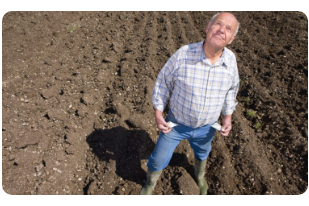Refer to the screenshot and give an in-depth answer to this question: What is the man's expression in the image?

The man is gazing upward with a serene expression, exuding a sense of pride and contentment, which suggests that he is deeply connected to the land he tends and is proud of his work as a farmer.